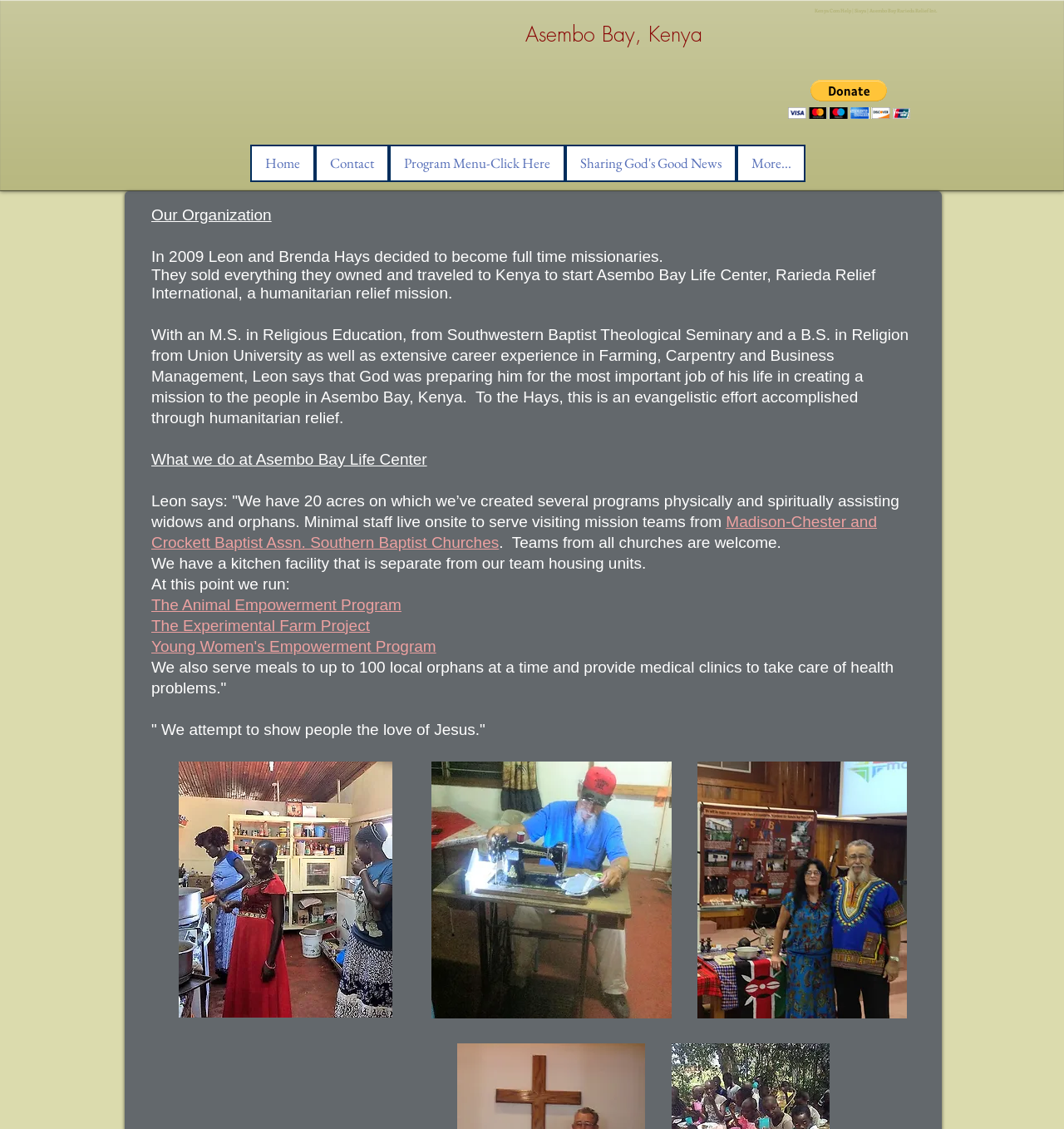Find the bounding box coordinates of the clickable element required to execute the following instruction: "Click on the 'Donate via PayPal' button". Provide the coordinates as four float numbers between 0 and 1, i.e., [left, top, right, bottom].

[0.741, 0.07, 0.855, 0.105]